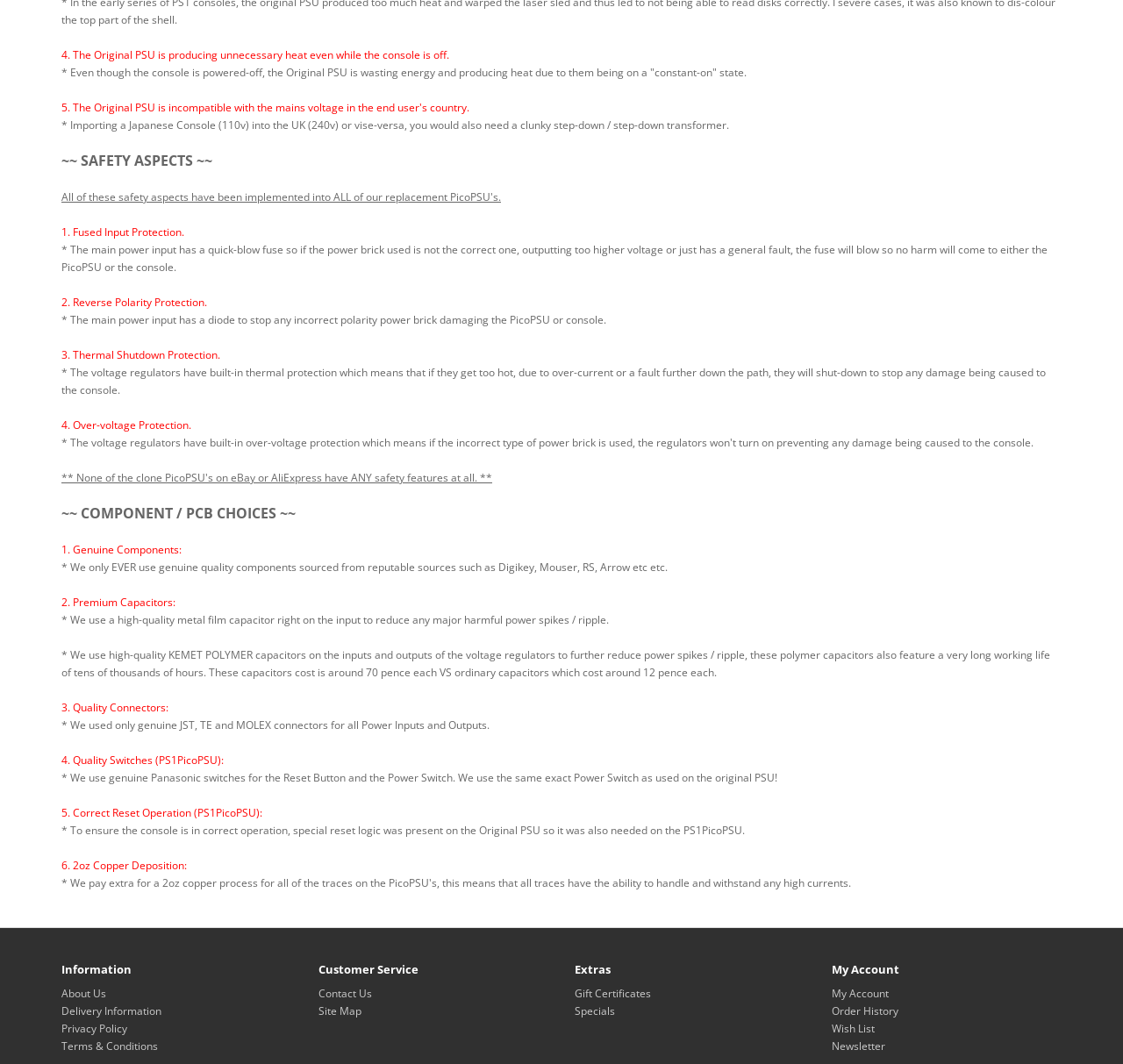Identify the bounding box for the UI element described as: "Terms & Conditions". The coordinates should be four float numbers between 0 and 1, i.e., [left, top, right, bottom].

[0.055, 0.976, 0.141, 0.99]